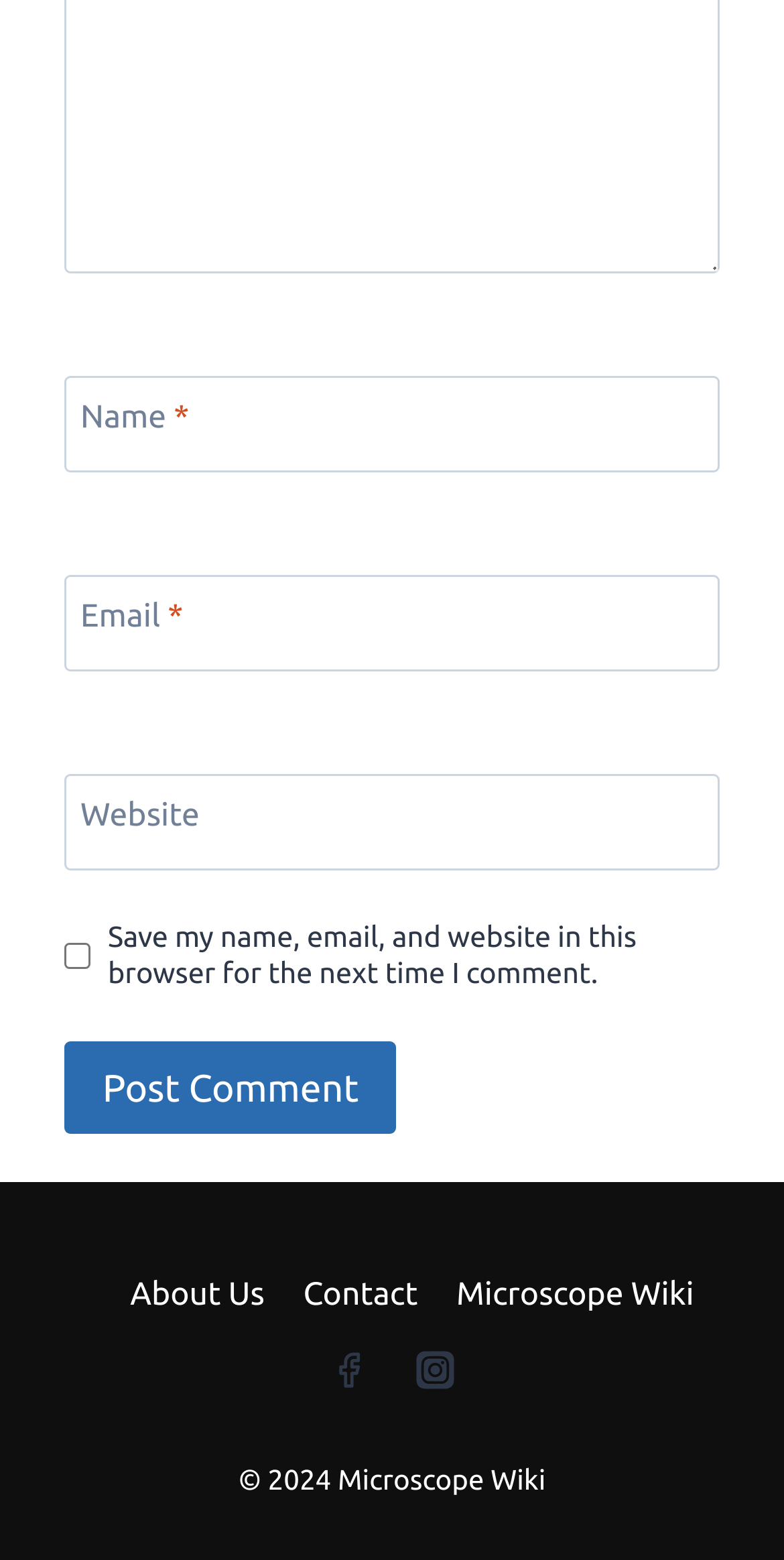Find the bounding box of the element with the following description: "parent_node: Website aria-label="Website" name="url" placeholder="https://www.example.com"". The coordinates must be four float numbers between 0 and 1, formatted as [left, top, right, bottom].

[0.082, 0.496, 0.918, 0.557]